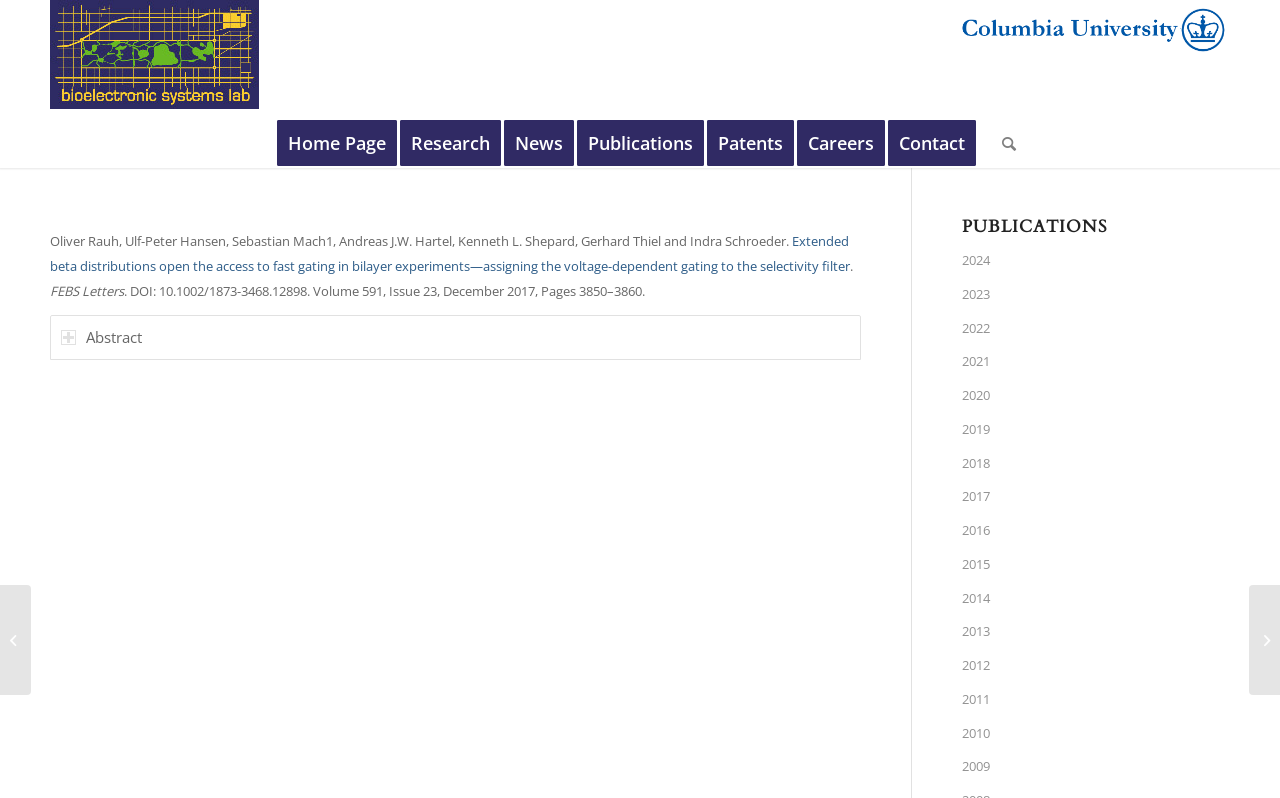Could you indicate the bounding box coordinates of the region to click in order to complete this instruction: "Read the article about very large-scale microelectrode array".

[0.0, 0.733, 0.024, 0.871]